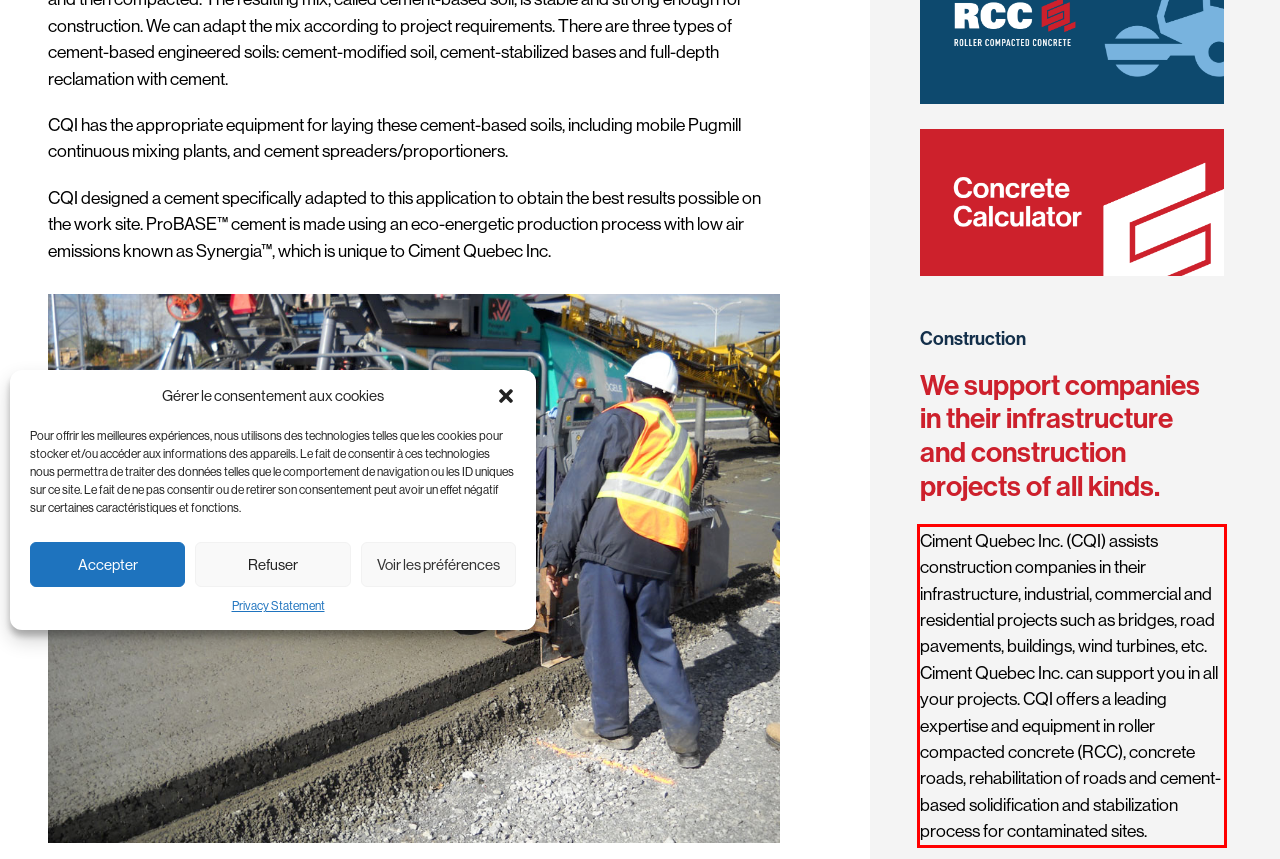Given a webpage screenshot, identify the text inside the red bounding box using OCR and extract it.

Ciment Quebec Inc. (CQI) assists construction companies in their infrastructure, industrial, commercial and residential projects such as bridges, road pavements, buildings, wind turbines, etc. Ciment Quebec Inc. can support you in all your projects. CQI offers a leading expertise and equipment in roller compacted concrete (RCC), concrete roads, rehabilitation of roads and cement-based solidification and stabilization process for contaminated sites.